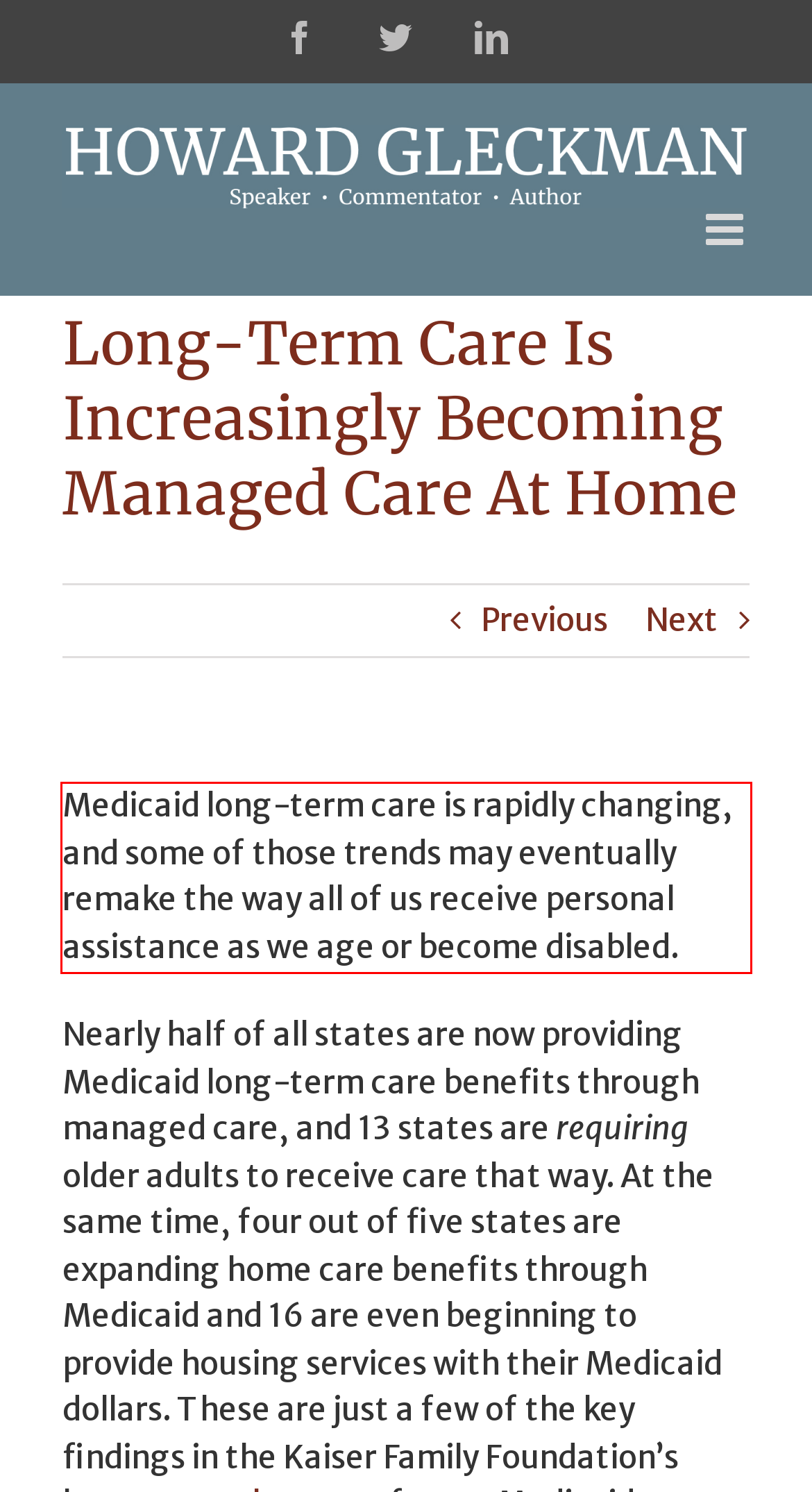Given a webpage screenshot, locate the red bounding box and extract the text content found inside it.

Medicaid long-term care is rapidly changing, and some of those trends may eventually remake the way all of us receive personal assistance as we age or become disabled.